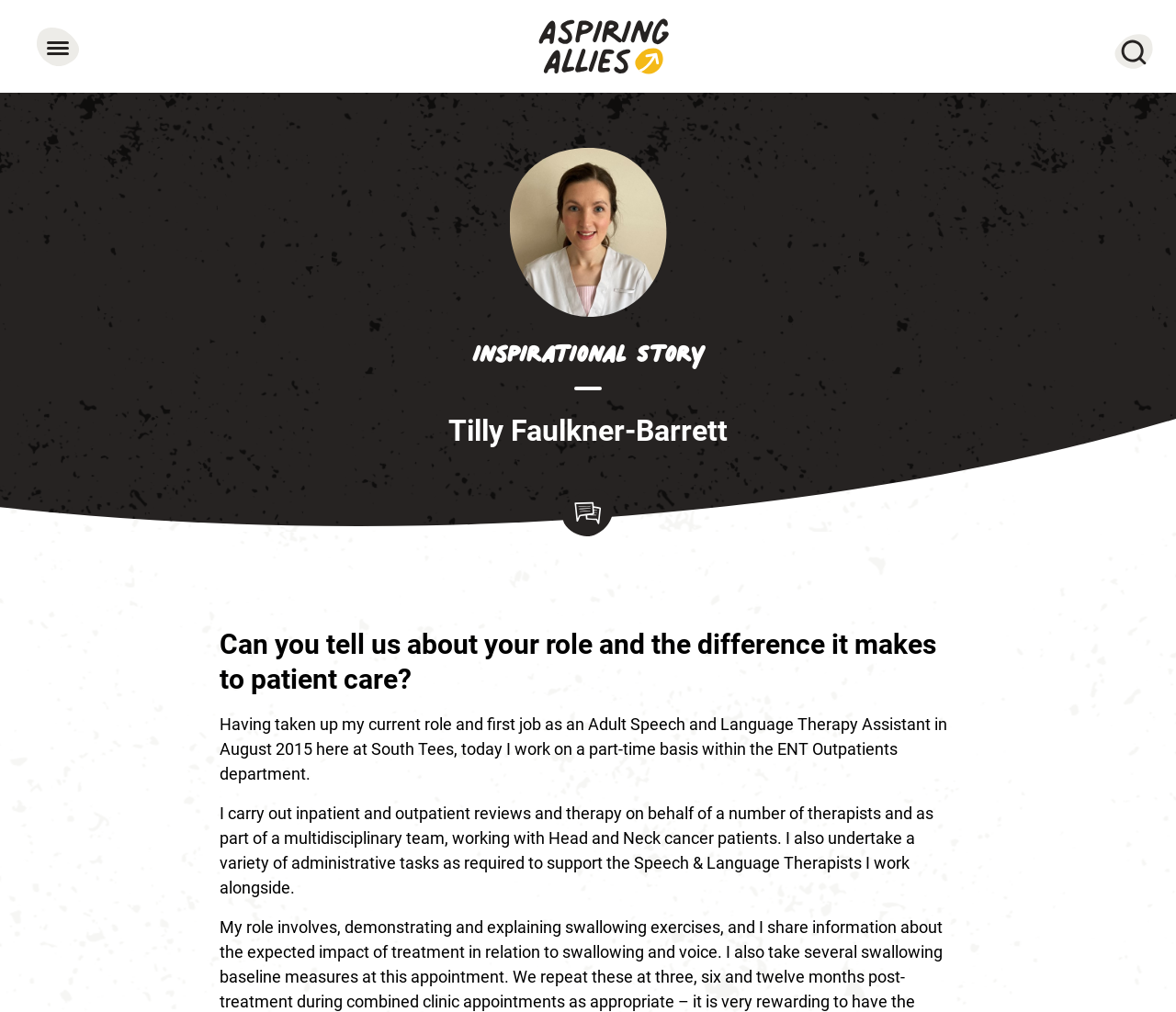What type of patients does Tilly Faulkner-Barrett work with?
Deliver a detailed and extensive answer to the question.

The webpage mentions that Tilly Faulkner-Barrett works with Head and Neck cancer patients as part of her role in the ENT Outpatients department.